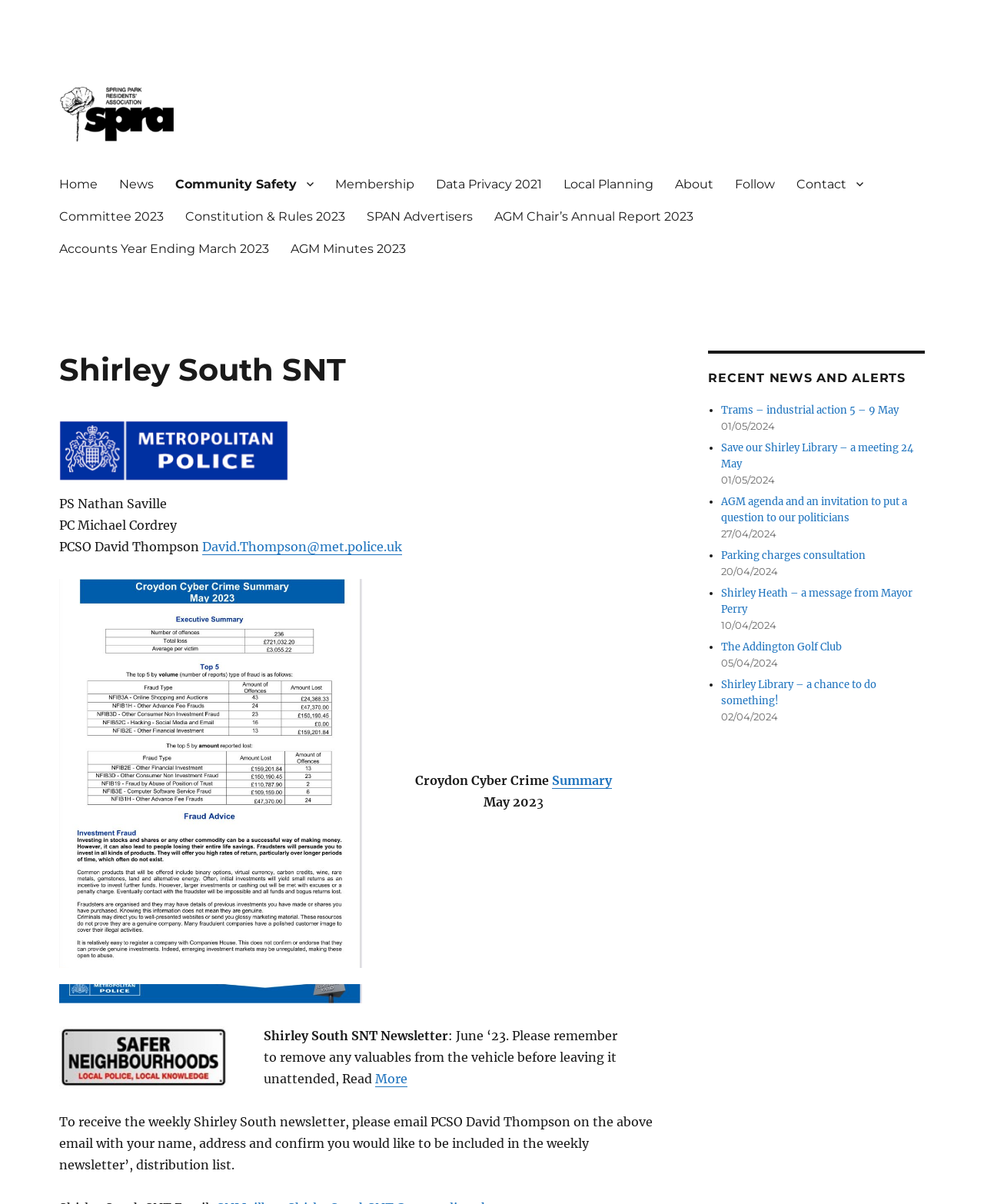Kindly respond to the following question with a single word or a brief phrase: 
What is the name of the police officer?

PS Nathan Saville